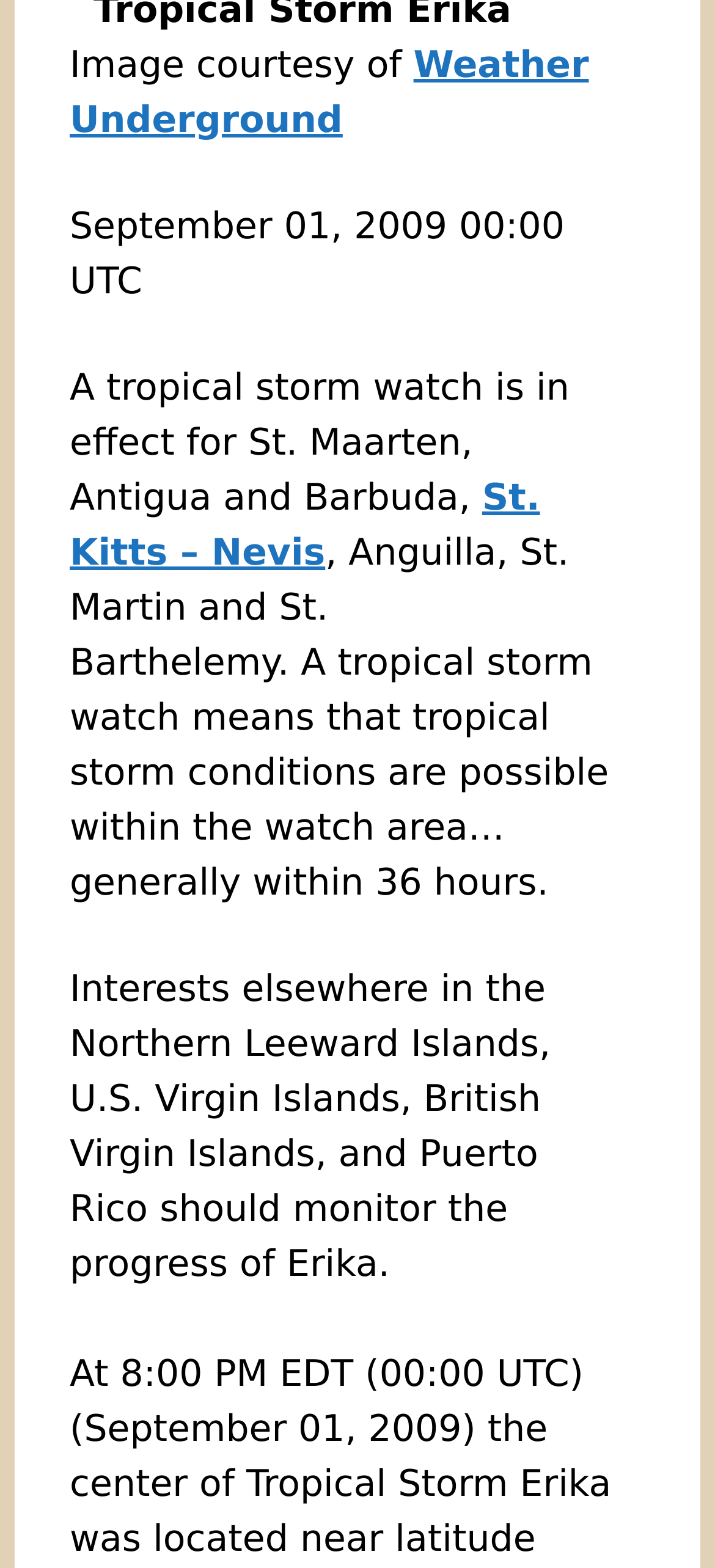Using the format (top-left x, top-left y, bottom-right x, bottom-right y), provide the bounding box coordinates for the described UI element. All values should be floating point numbers between 0 and 1: Richemont

None